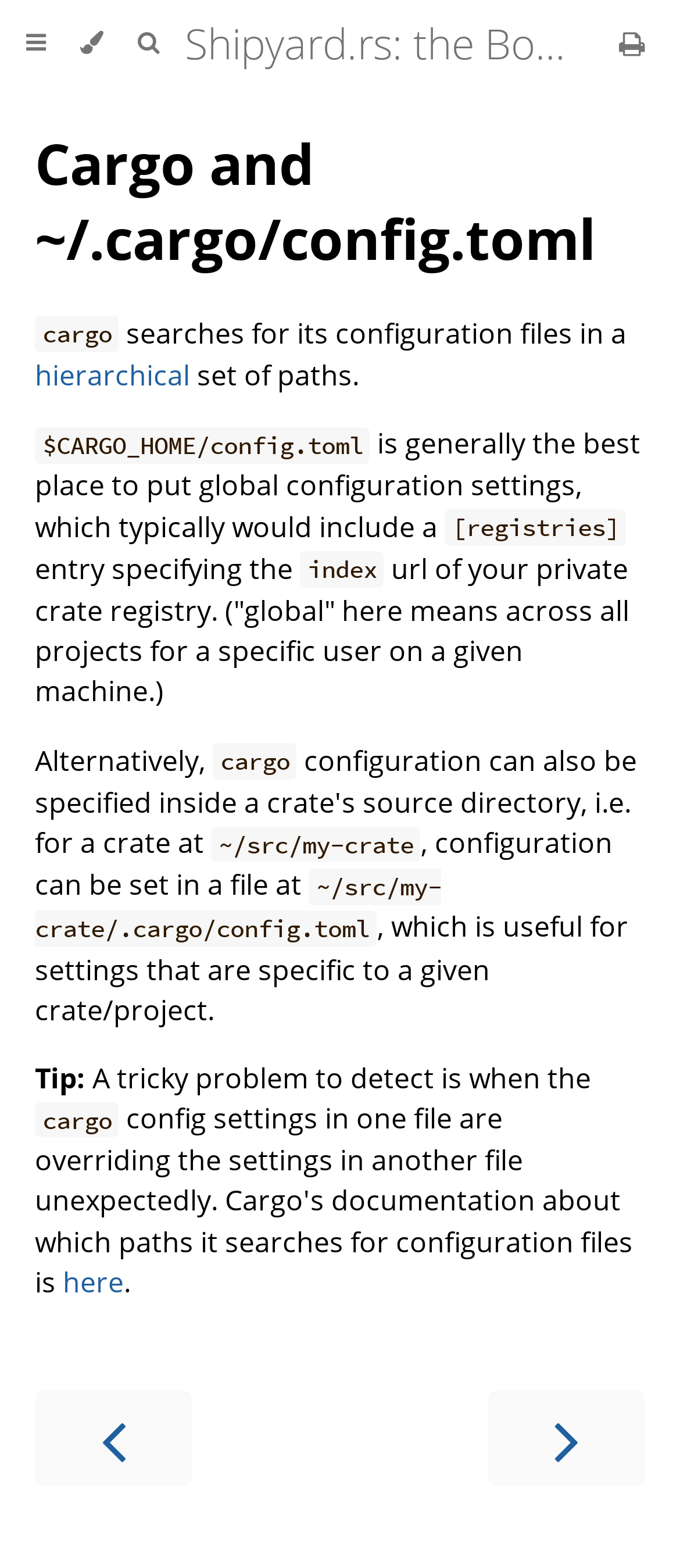What is the purpose of the button with the text 'Toggle Table of Contents'?
Using the image as a reference, answer the question with a short word or phrase.

To toggle table of contents